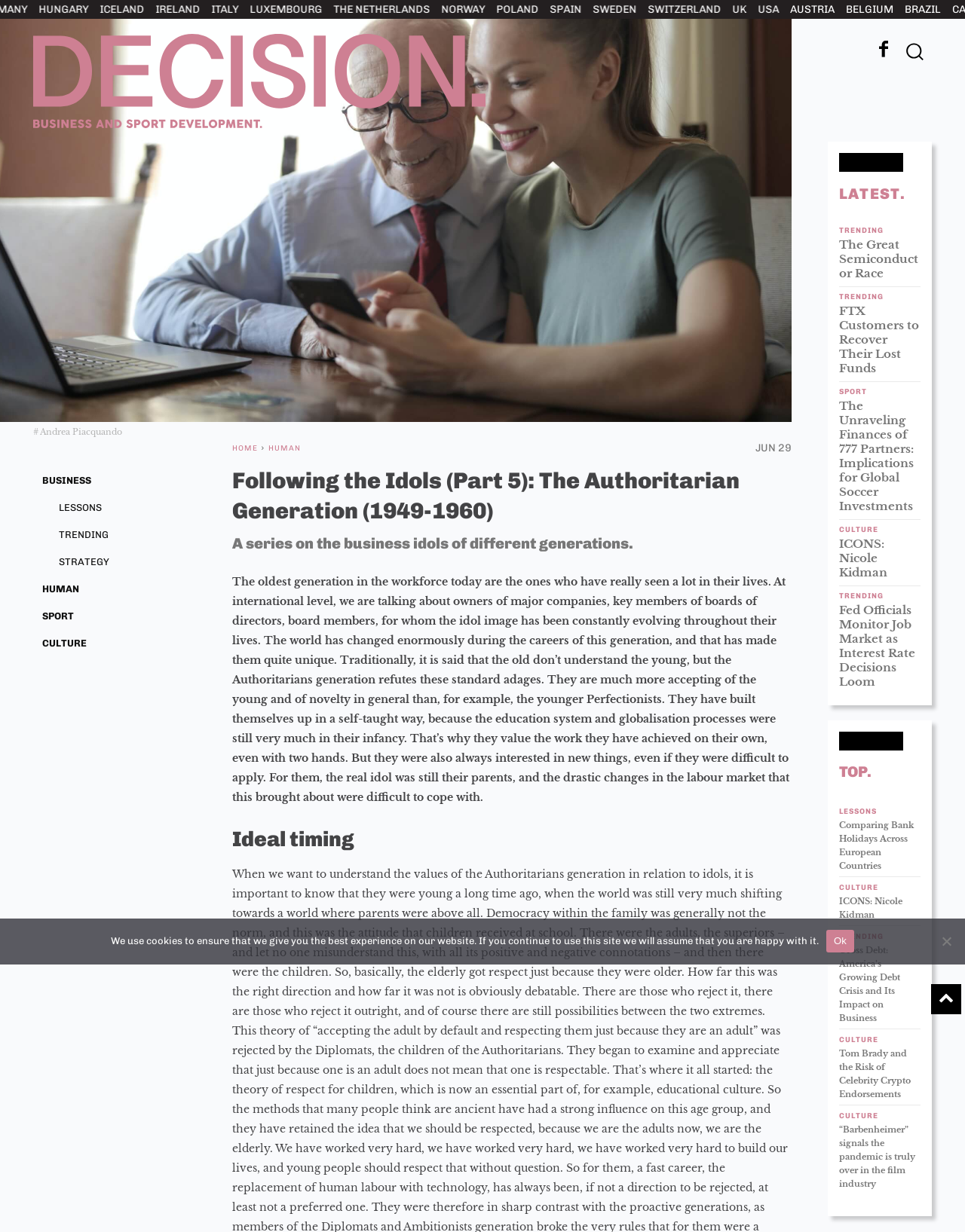Please determine the bounding box coordinates of the element's region to click for the following instruction: "View the latest news".

[0.87, 0.124, 0.954, 0.165]